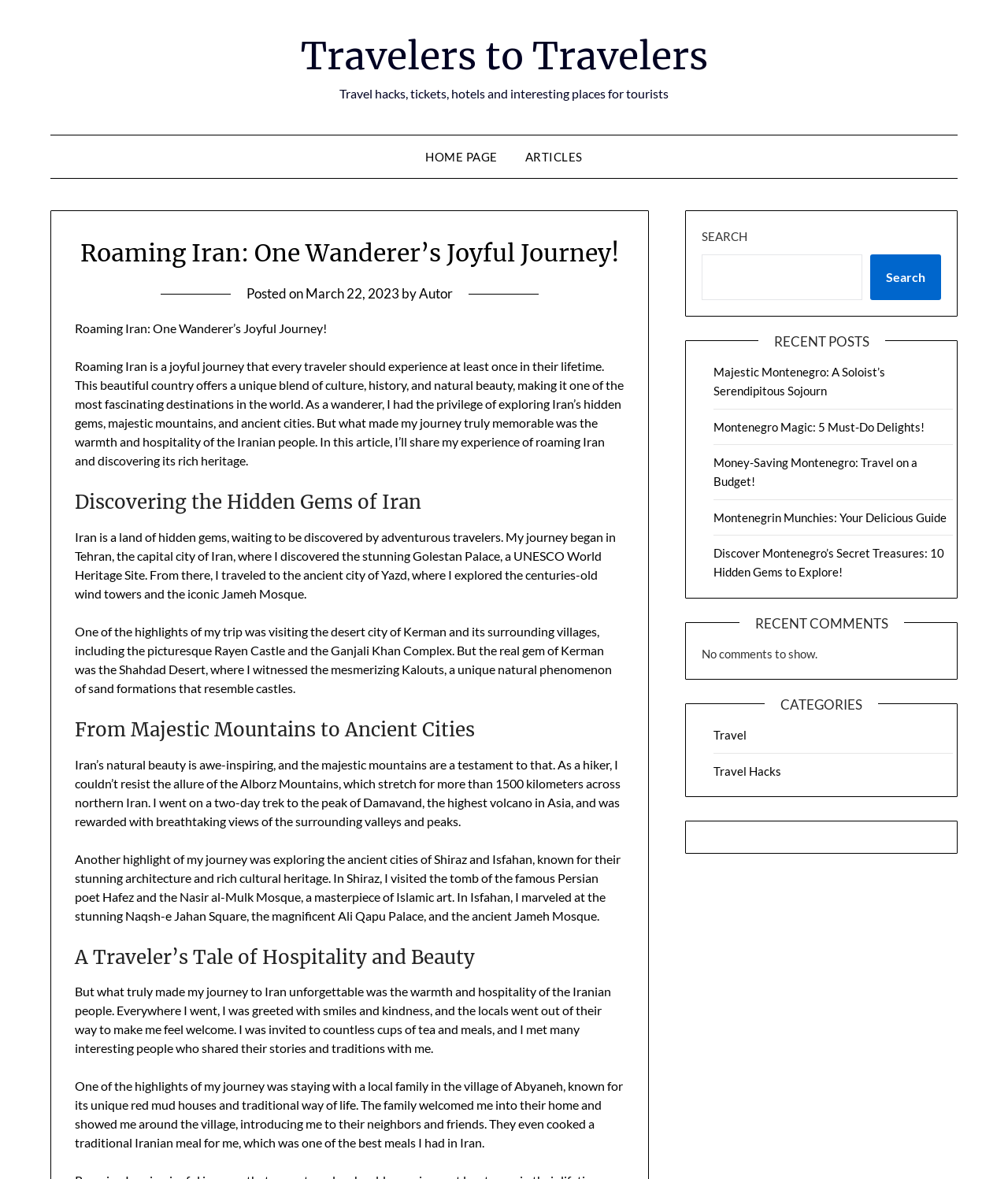Based on the element description, predict the bounding box coordinates (top-left x, top-left y, bottom-right x, bottom-right y) for the UI element in the screenshot: Home page

[0.41, 0.115, 0.506, 0.151]